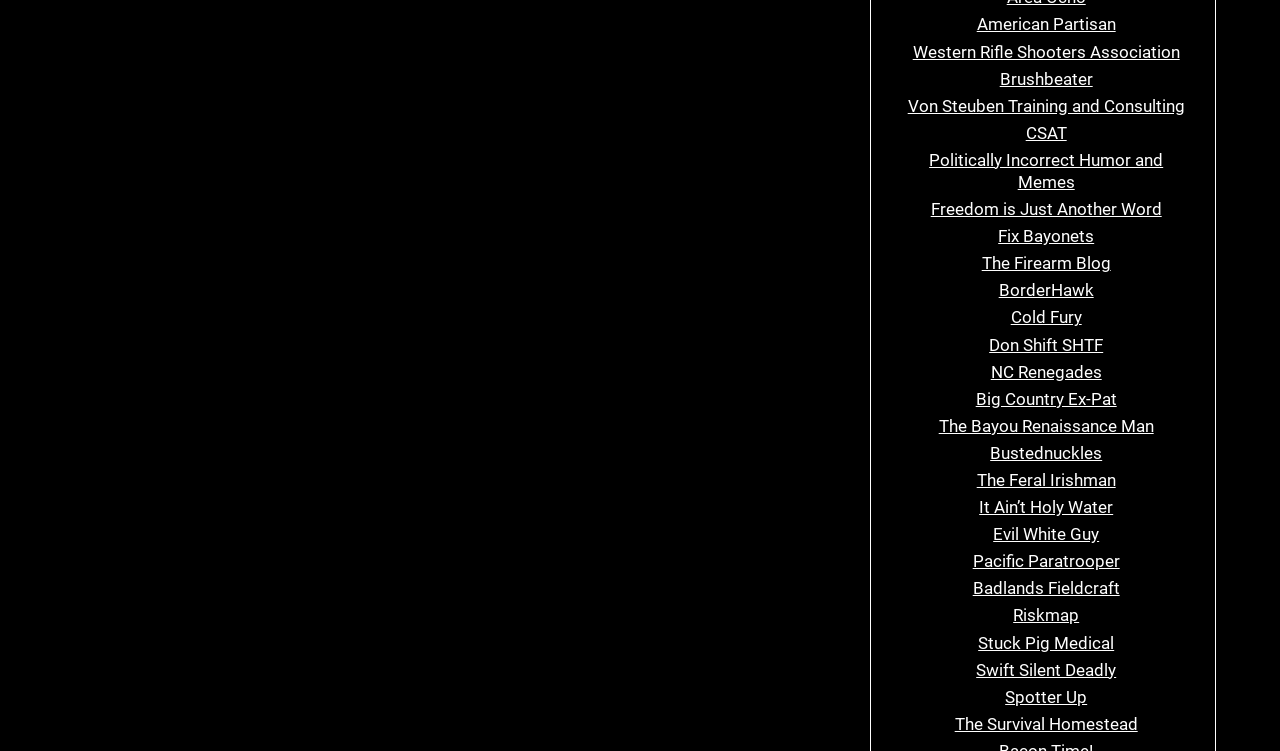Pinpoint the bounding box coordinates of the clickable area necessary to execute the following instruction: "Read Politically Incorrect Humor and Memes". The coordinates should be given as four float numbers between 0 and 1, namely [left, top, right, bottom].

[0.726, 0.2, 0.909, 0.256]